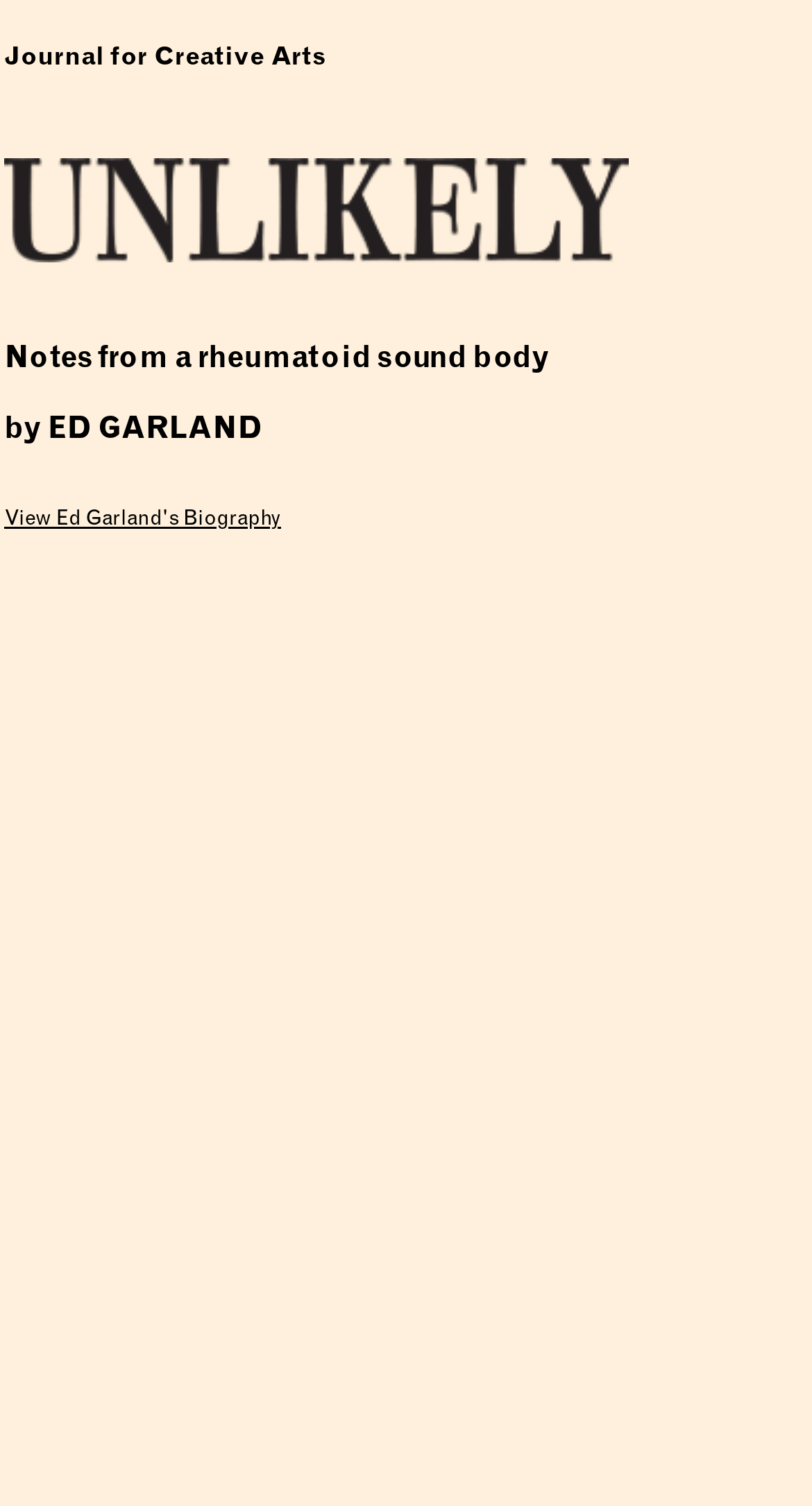What is the logo of the journal?
From the image, respond using a single word or phrase.

logo